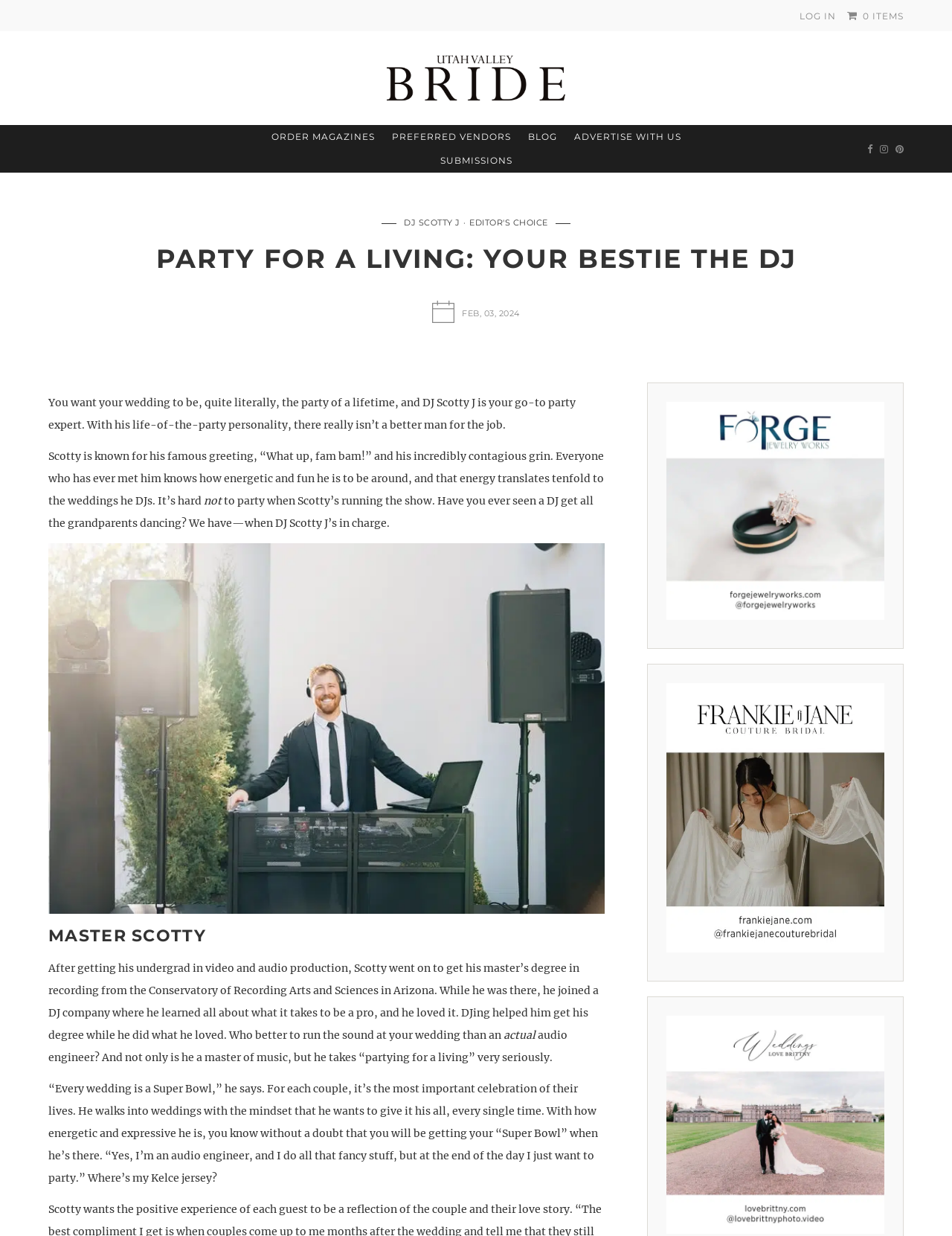Use a single word or phrase to answer the question:
What is the name of the DJ featured in this article?

DJ Scotty J